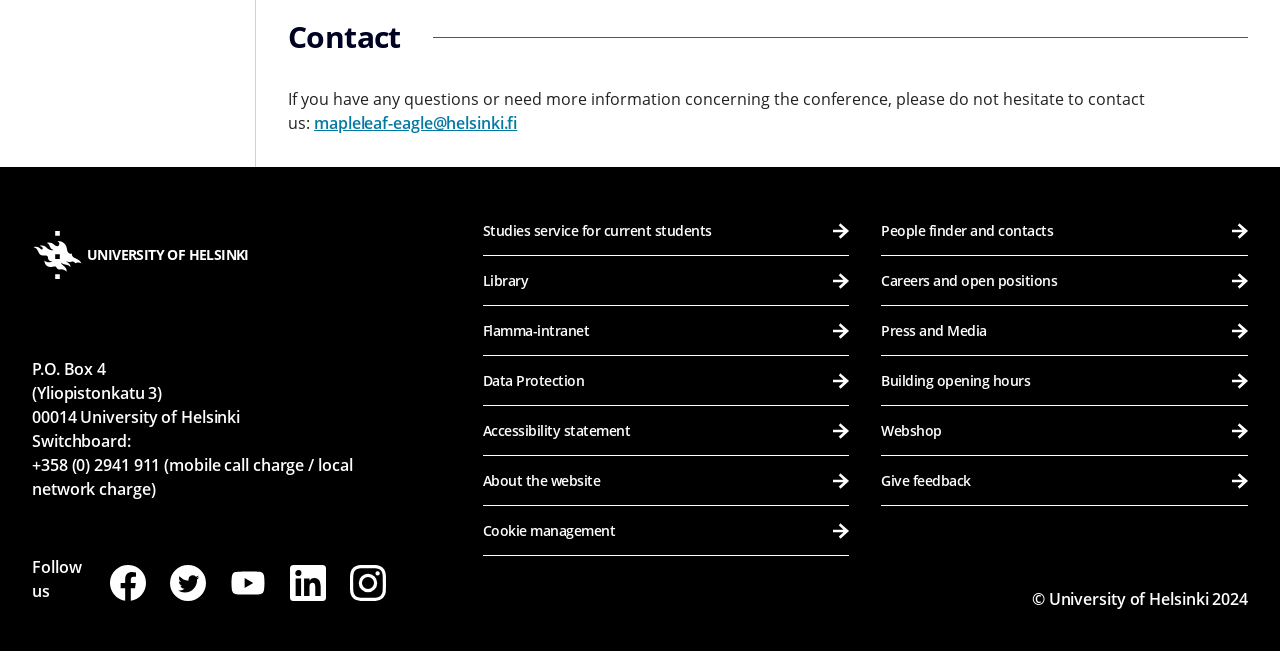What is the contact email for conference inquiries?
Identify the answer in the screenshot and reply with a single word or phrase.

mapleleaf-eagle@helsinki.fi